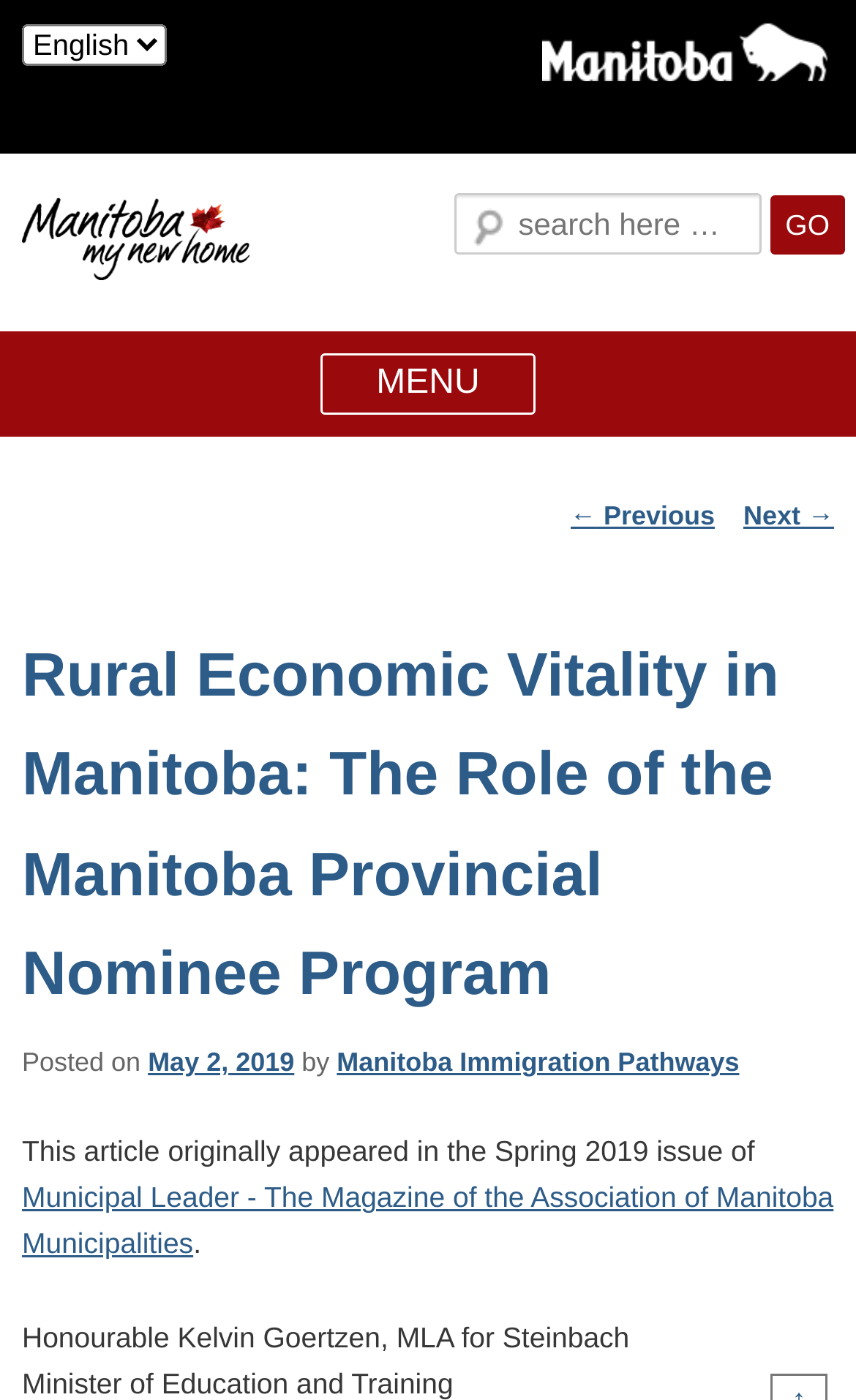Please find the bounding box coordinates of the section that needs to be clicked to achieve this instruction: "learn about what is an integrated light kit".

None